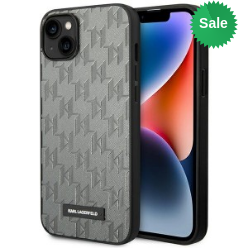Detail all significant aspects of the image you see.

This image features a stylish Karl Lagerfeld iPhone 14 Plus / 15 Plus case cover, showcasing a sleek design with a grey exterior embossed with the signature Karl Lagerfeld monogram pattern. The case is designed to fit perfectly on an iPhone, providing both protection and a touch of luxury. A green "Sale" tag is prominently displayed in the upper right corner, indicating that the product is currently offered at a discounted price. This accessory combines fashion and functionality, making it an ideal choice for those who appreciate both elegance and practicality in their smartphone accessories.